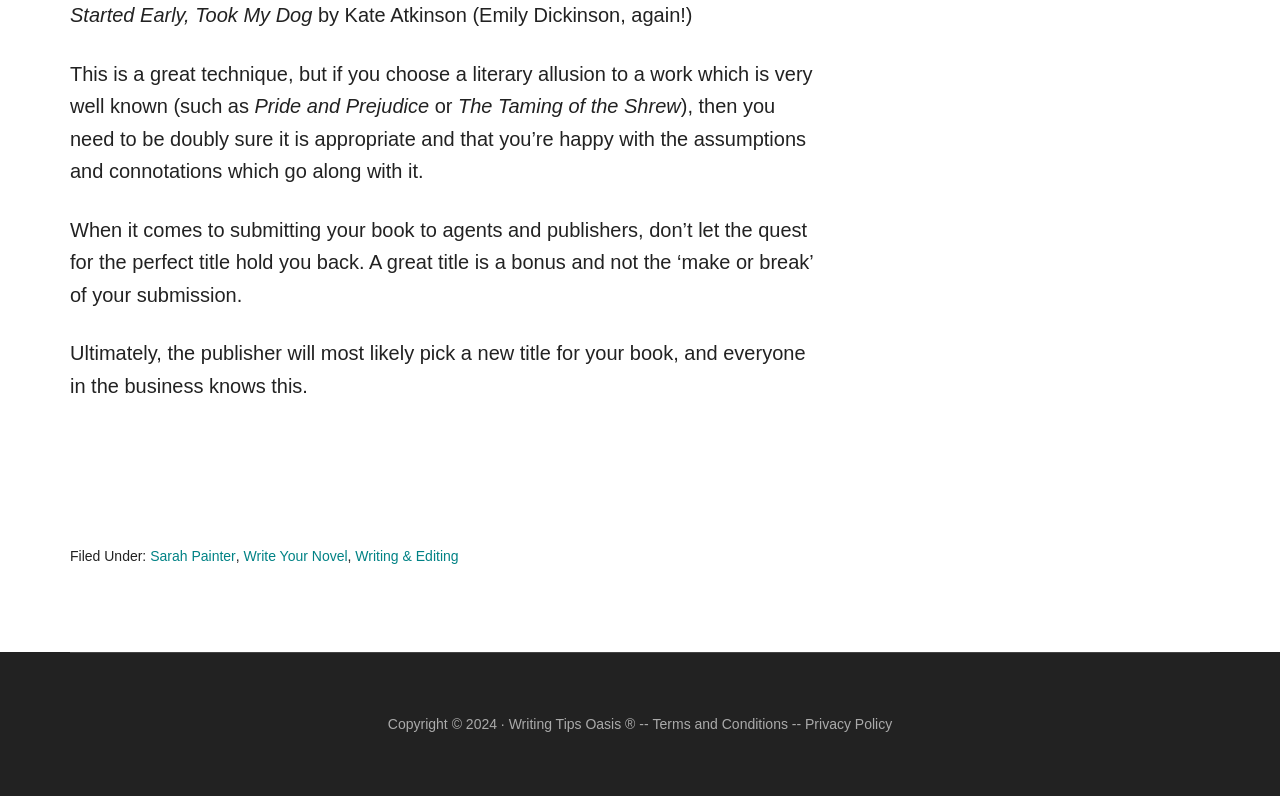Utilize the details in the image to thoroughly answer the following question: What is the name of the website?

The name of the website is Writing Tips Oasis, as mentioned in the copyright section at the bottom of the webpage.